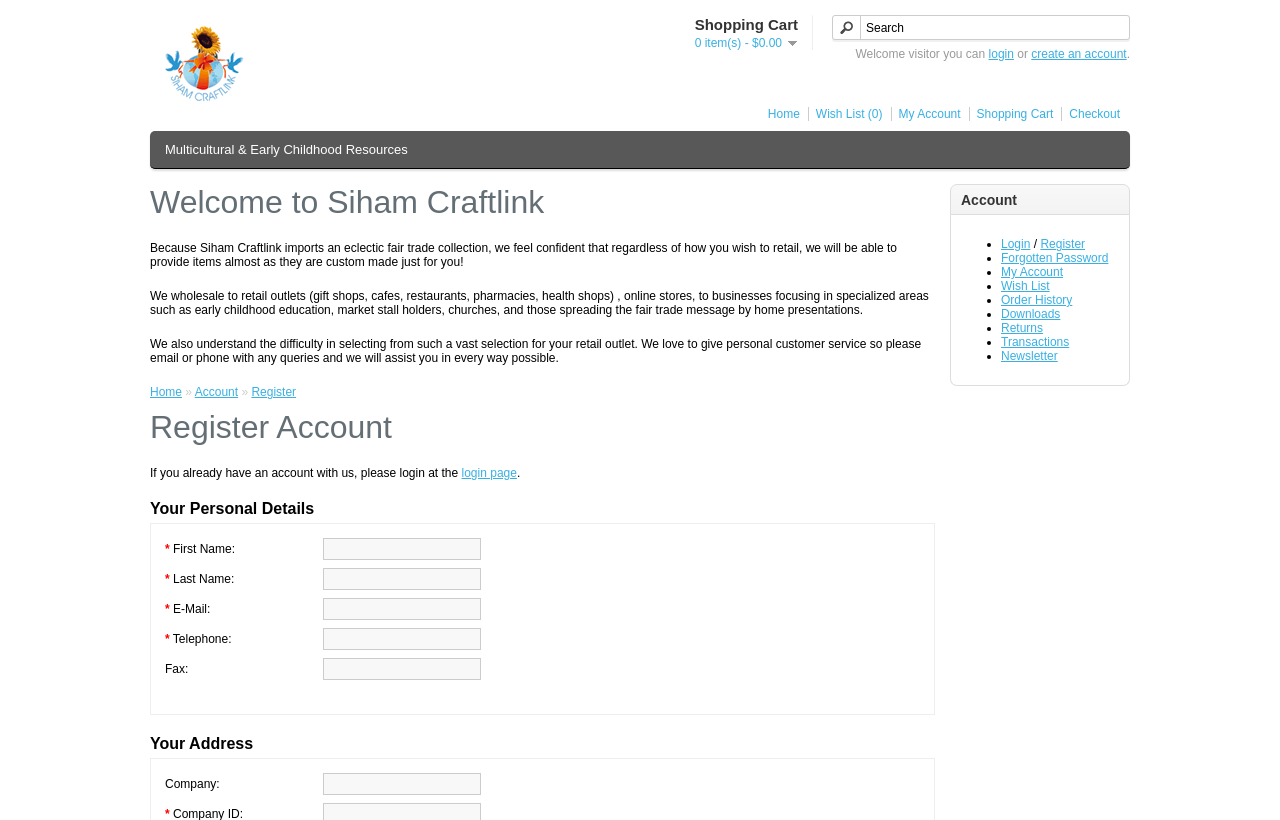Determine the bounding box coordinates for the area you should click to complete the following instruction: "search for something".

[0.65, 0.018, 0.883, 0.049]